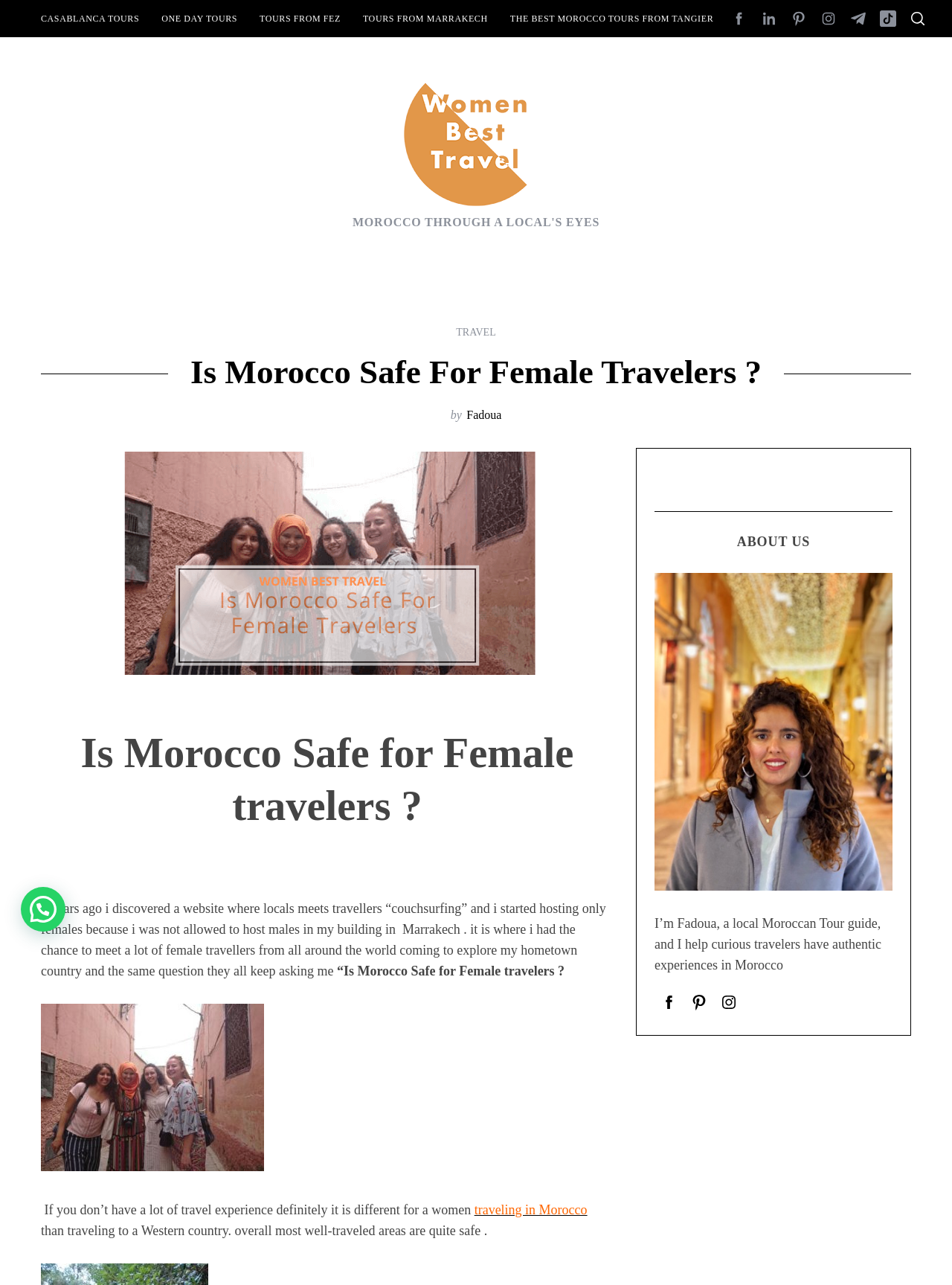Identify and extract the main heading of the webpage.

Is Morocco Safe For Female Travelers ?